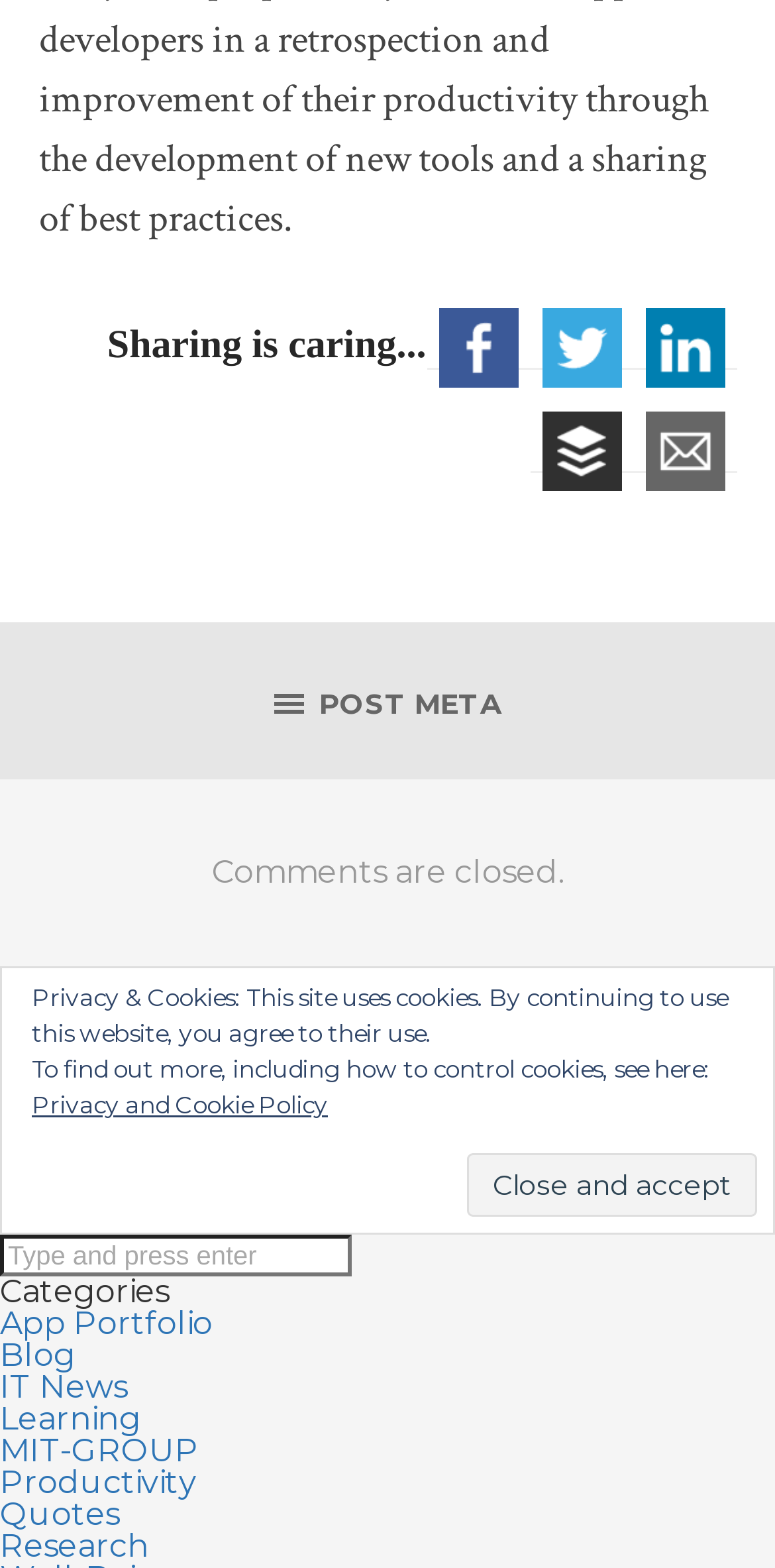What is the status of comments on this webpage?
Examine the image closely and answer the question with as much detail as possible.

The static text 'Comments are closed.' indicates that users are not allowed to leave comments on this webpage.